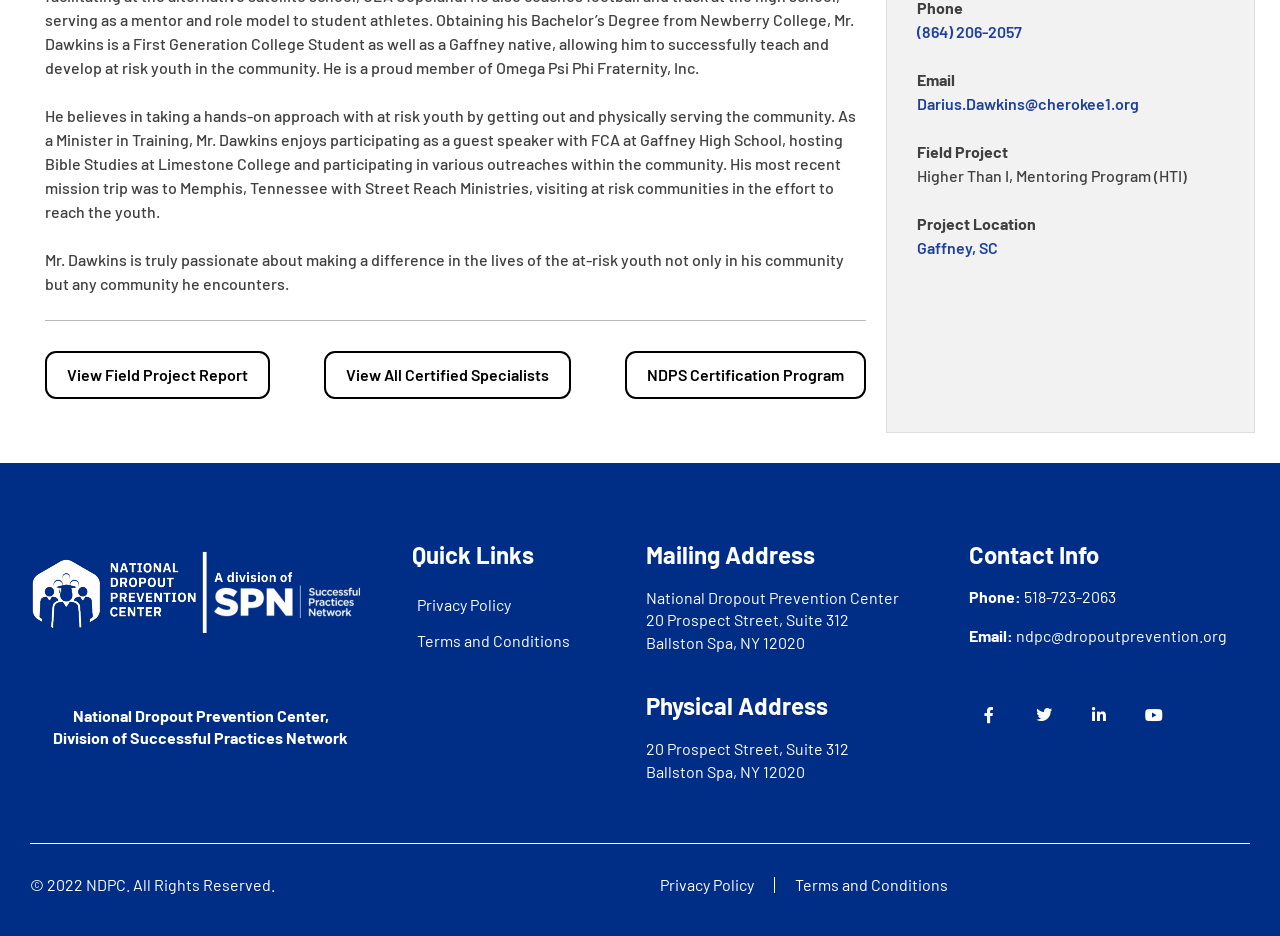Given the element description Twitter, predict the bounding box coordinates for the UI element in the webpage screenshot. The format should be (top-left x, top-left y, bottom-right x, bottom-right y), and the values should be between 0 and 1.

[0.8, 0.743, 0.832, 0.786]